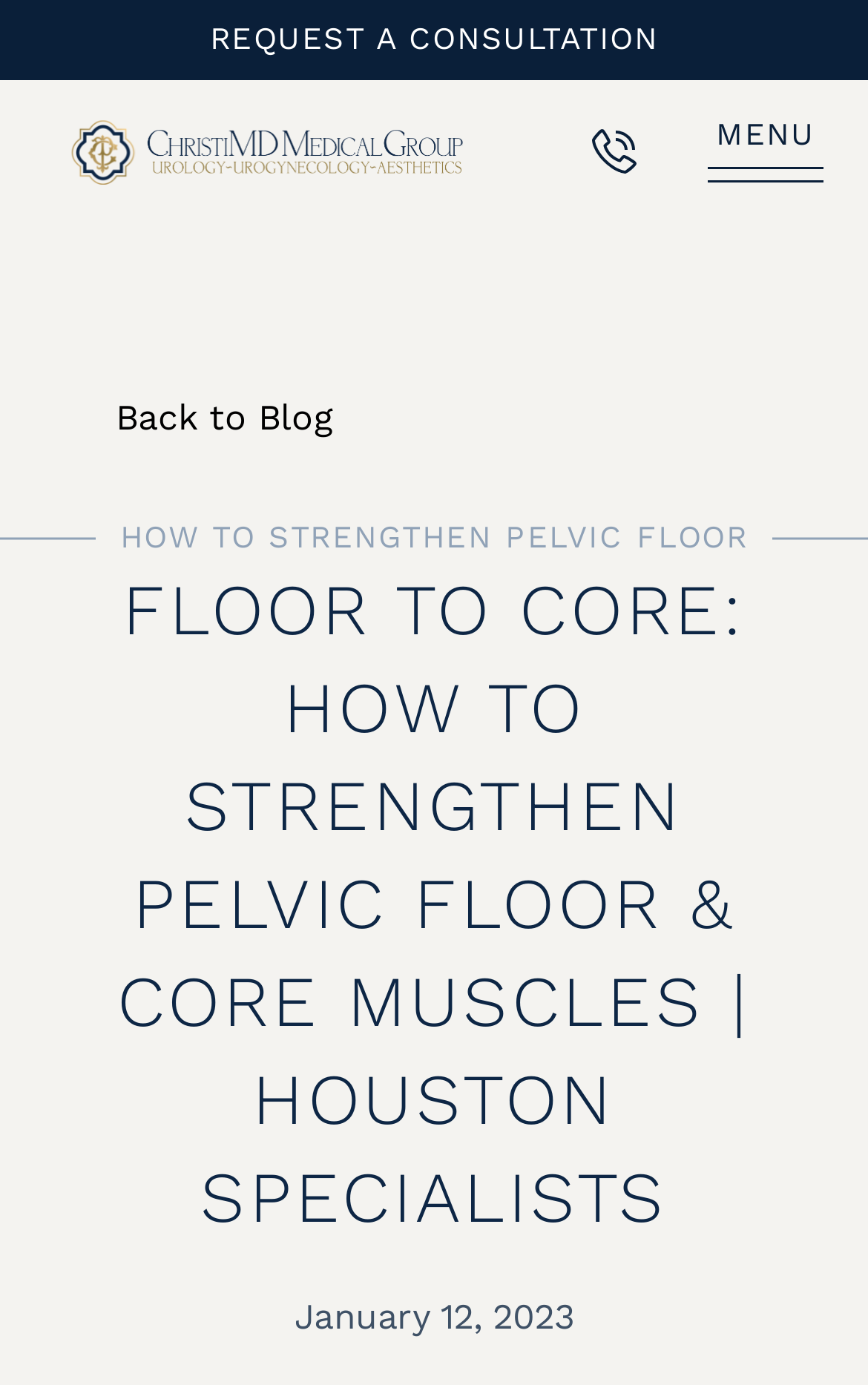Using the webpage screenshot and the element description Menu Close, determine the bounding box coordinates. Specify the coordinates in the format (top-left x, top-left y, bottom-right x, bottom-right y) with values ranging from 0 to 1.

[0.815, 0.081, 0.918, 0.138]